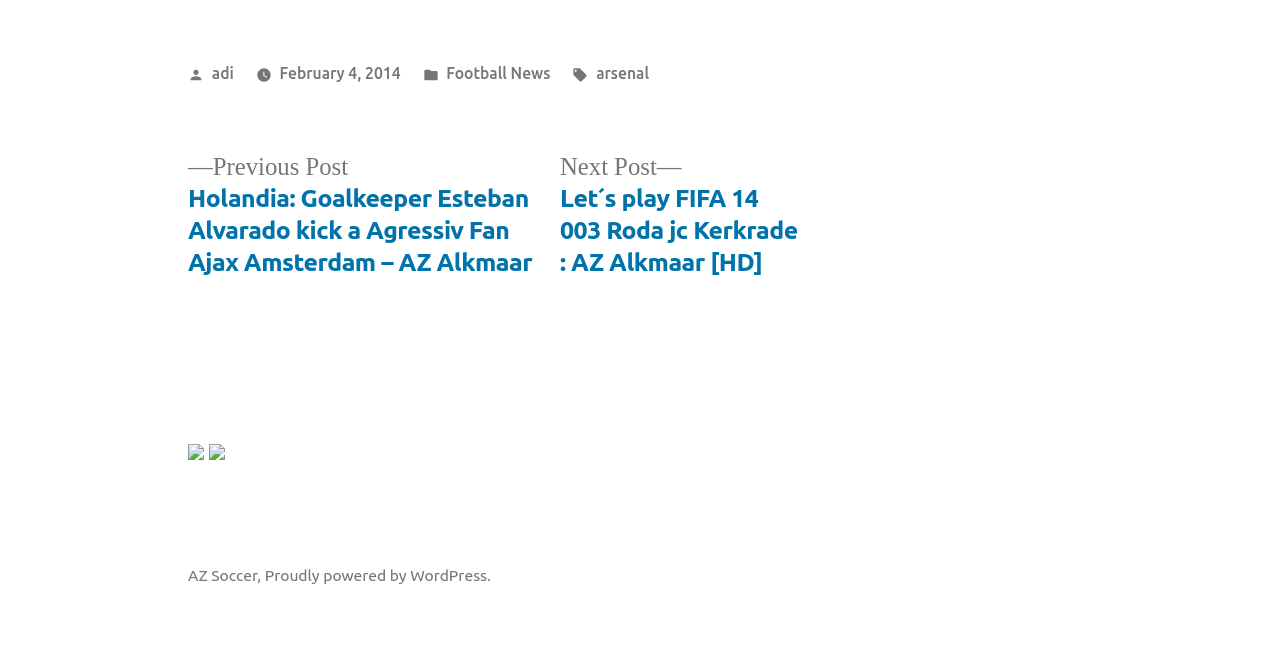Locate the bounding box coordinates of the element's region that should be clicked to carry out the following instruction: "Click on the 'Previous post' link". The coordinates need to be four float numbers between 0 and 1, i.e., [left, top, right, bottom].

[0.147, 0.232, 0.416, 0.425]